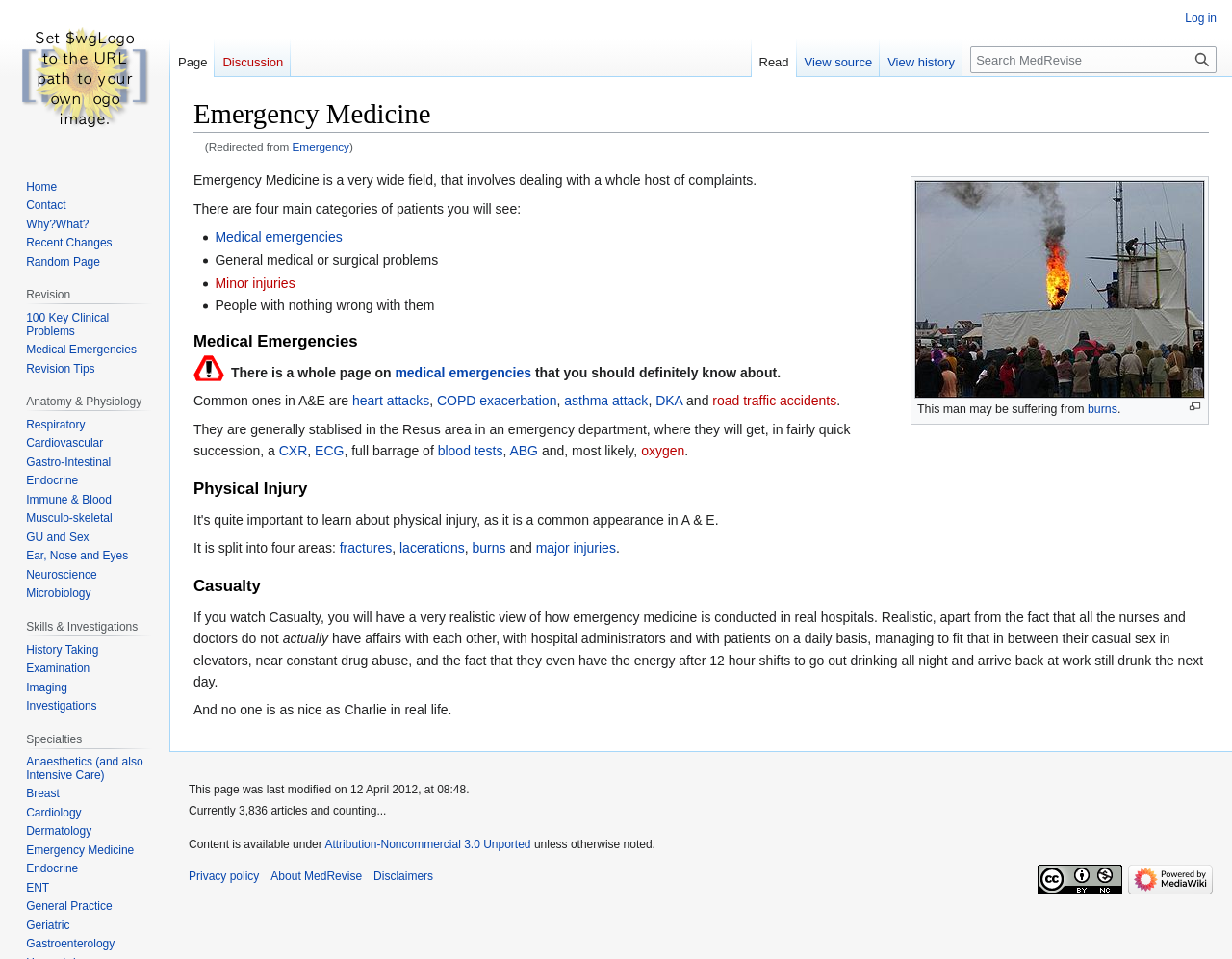Provide a one-word or short-phrase answer to the question:
What is the name of the TV show mentioned in the webpage?

Casualty